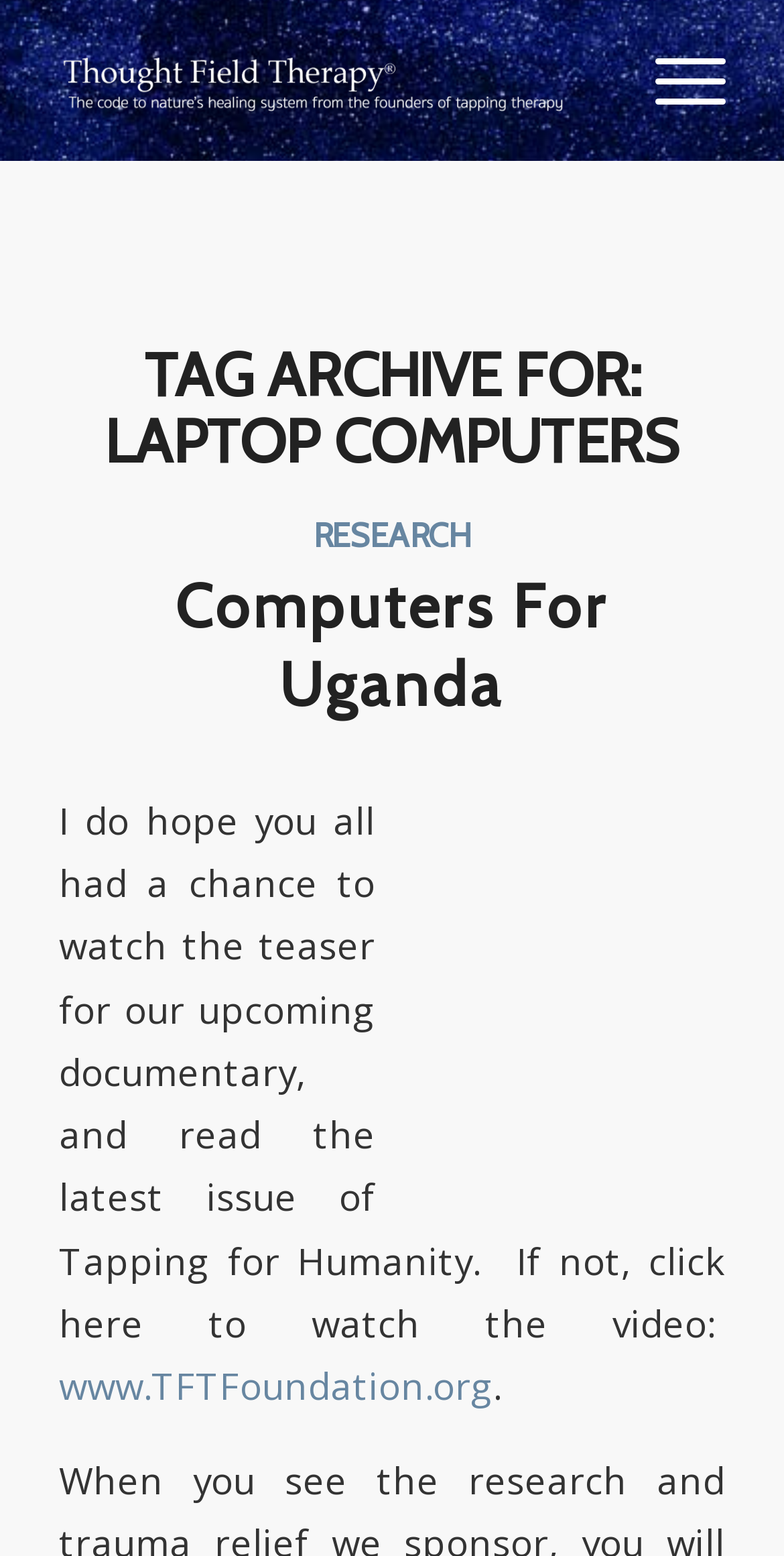Who is the person in the image?
Please use the visual content to give a single word or phrase answer.

Joanne Callahan